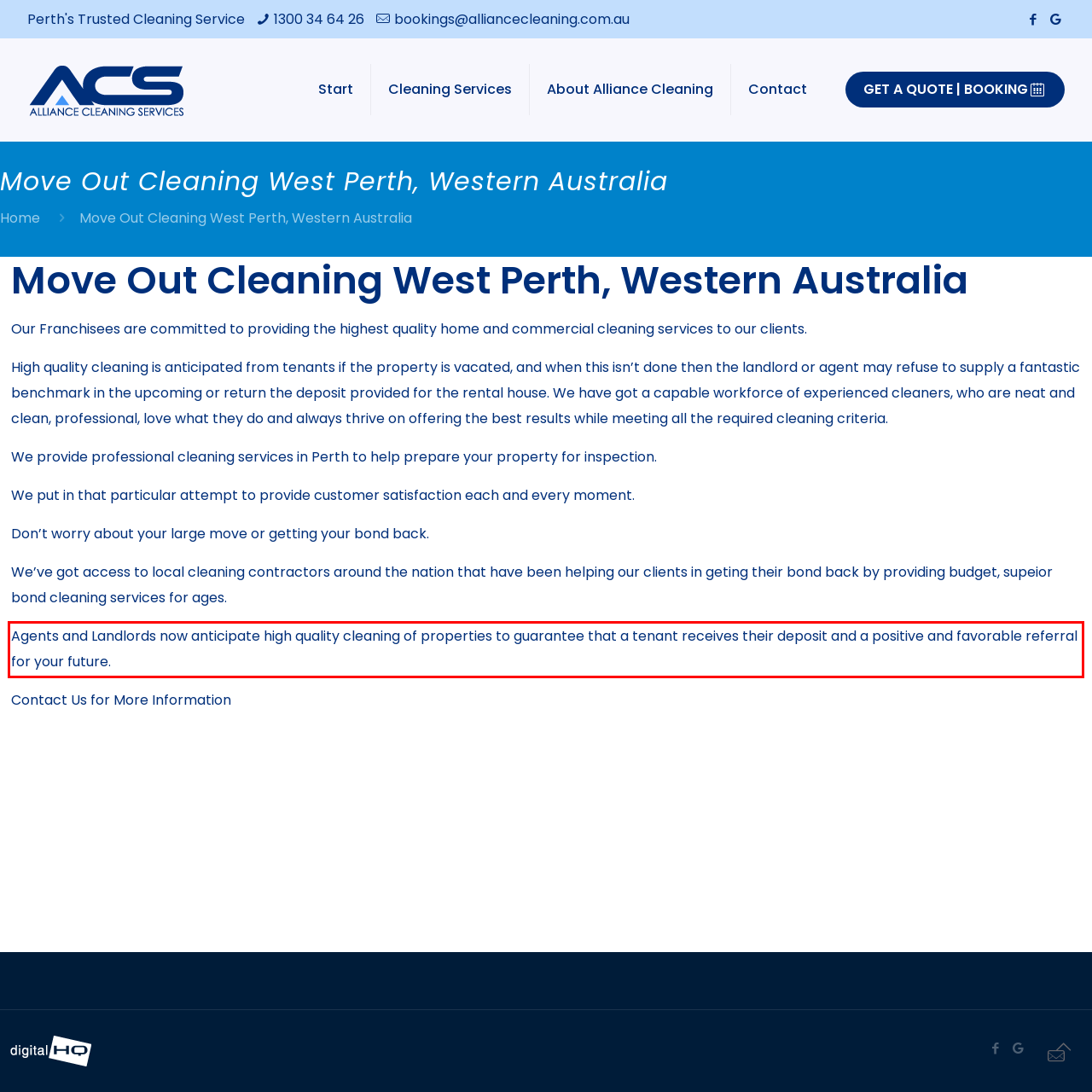Look at the provided screenshot of the webpage and perform OCR on the text within the red bounding box.

Agents and Landlords now anticipate high quality cleaning of properties to guarantee that a tenant receives their deposit and a positive and favorable referral for your future.